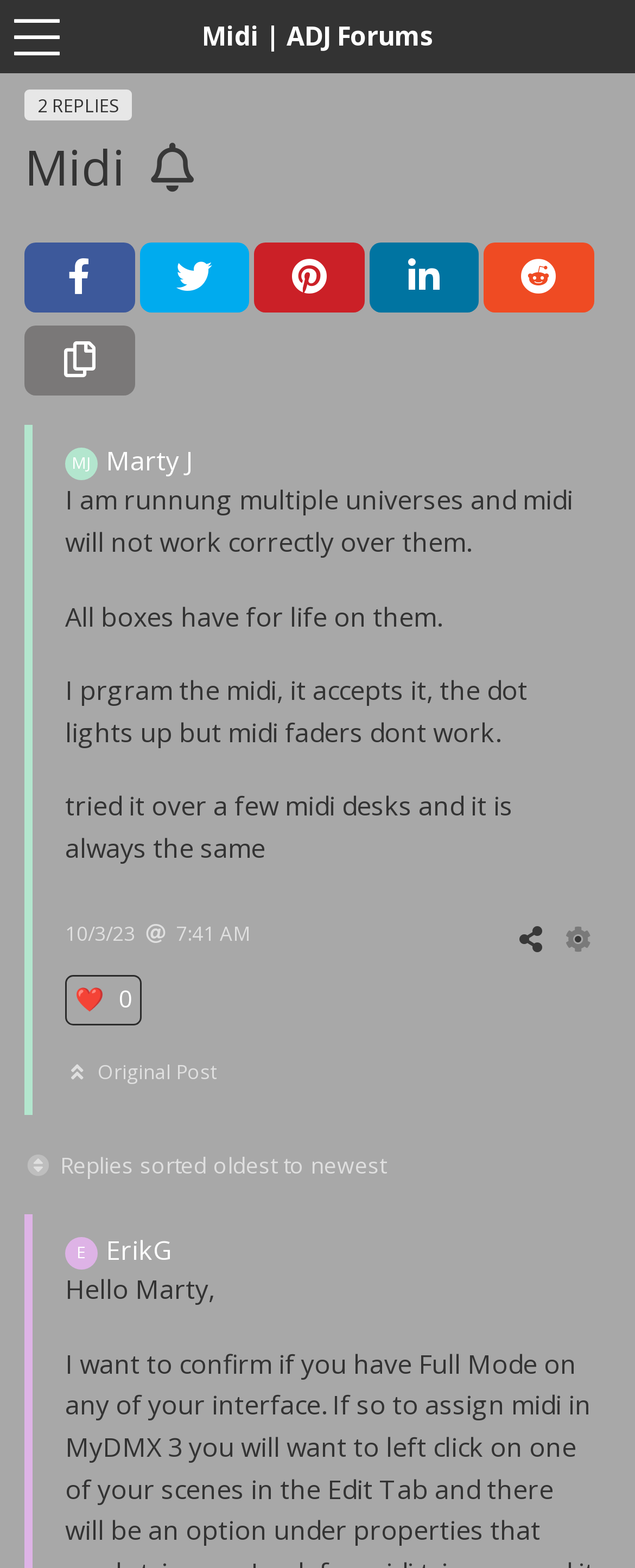What is the topic of the discussion?
Answer the question with a detailed explanation, including all necessary information.

Based on the webpage, I can see that the topic of discussion is related to Midi, as indicated by the heading 'Midi | ADJ Forums' and the conversation threads below it.